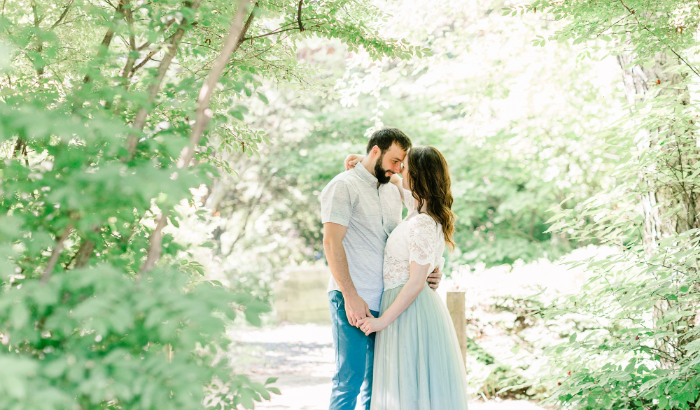Give a short answer using one word or phrase for the question:
What season is hinted at by the lush greenery?

Spring